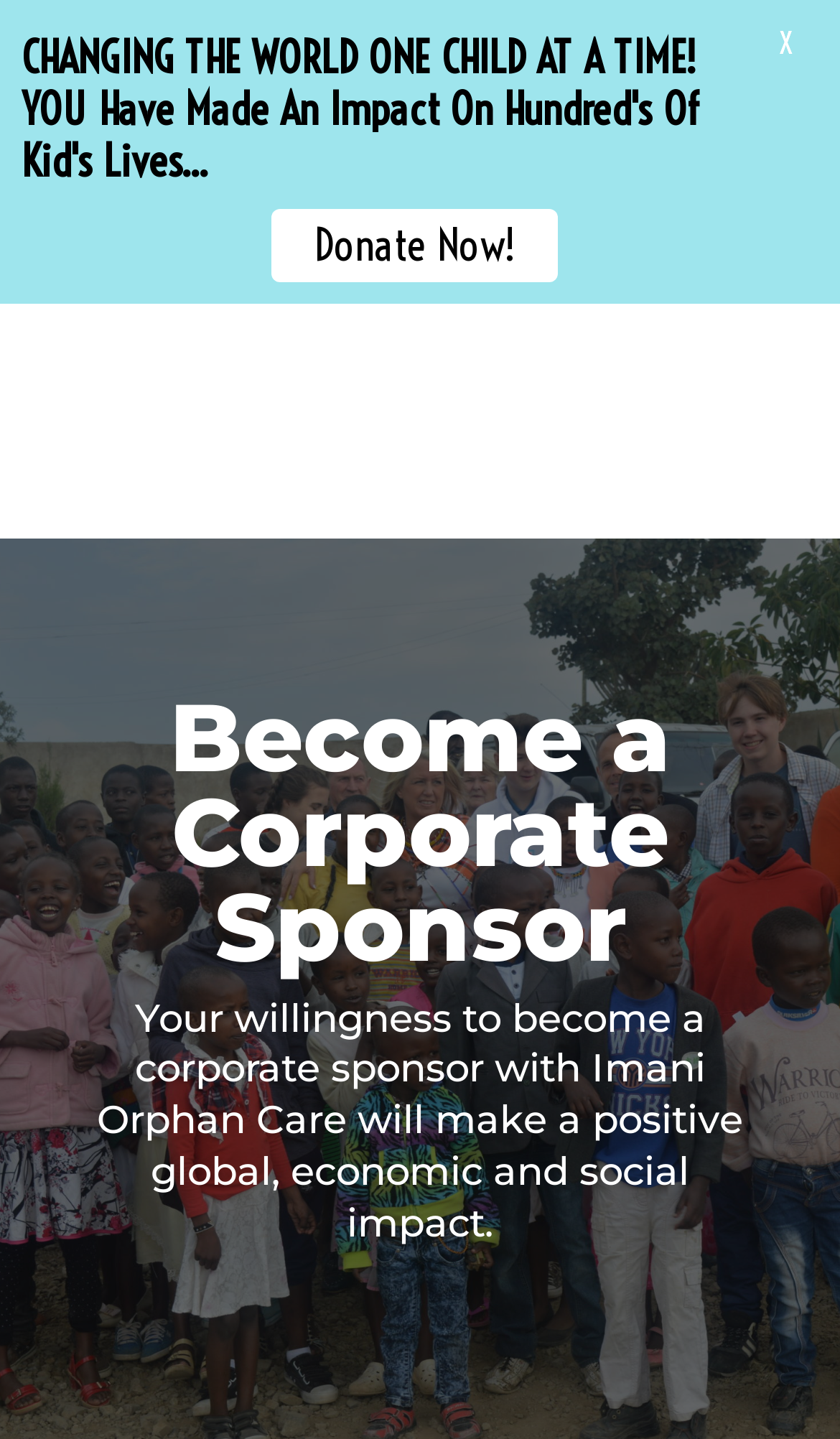What is the purpose of corporate sponsorship?
Using the image, respond with a single word or phrase.

Make a positive global, economic and social impact